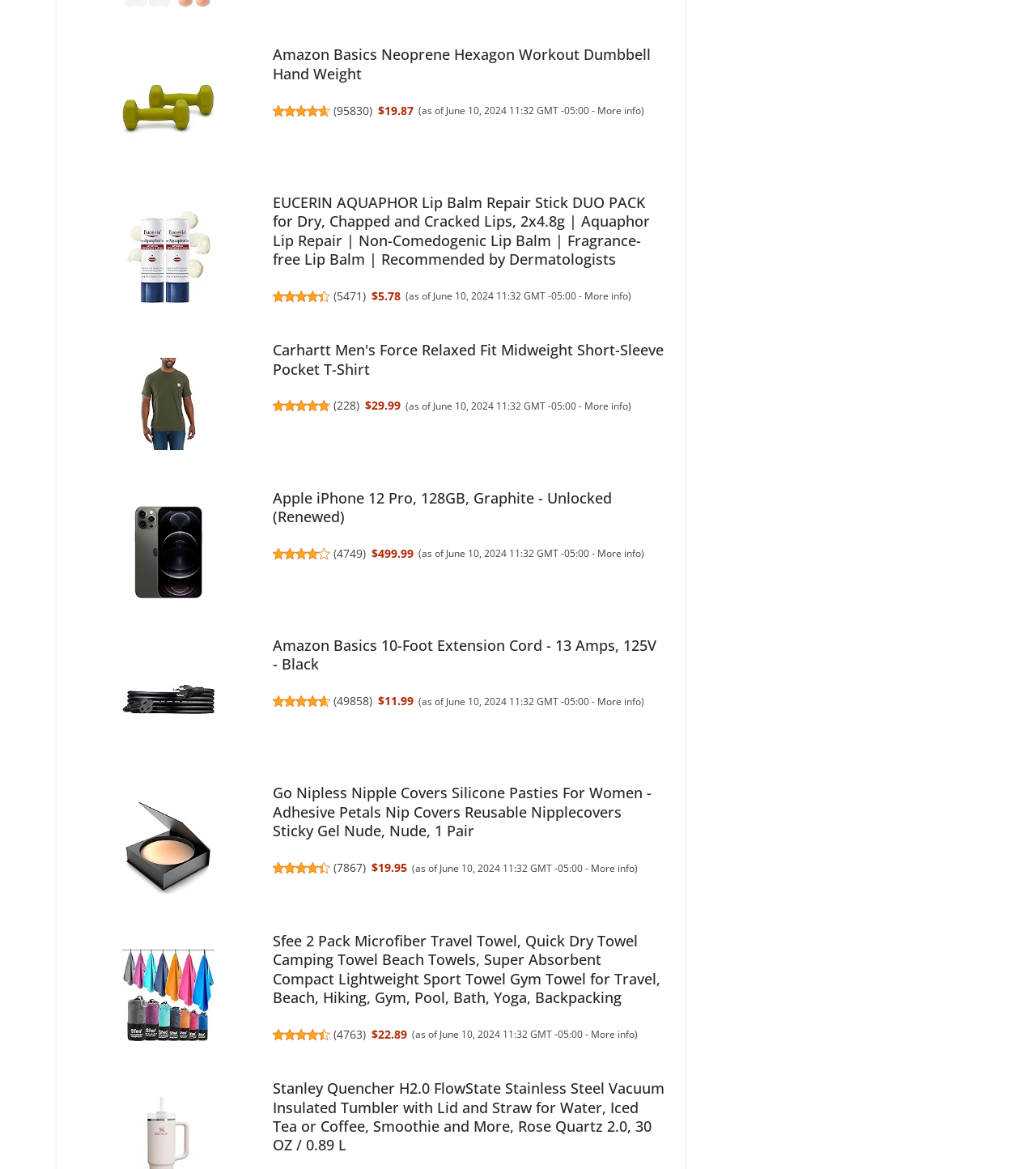From the webpage screenshot, predict the bounding box coordinates (top-left x, top-left y, bottom-right x, bottom-right y) for the UI element described here: 4763

[0.325, 0.878, 0.35, 0.891]